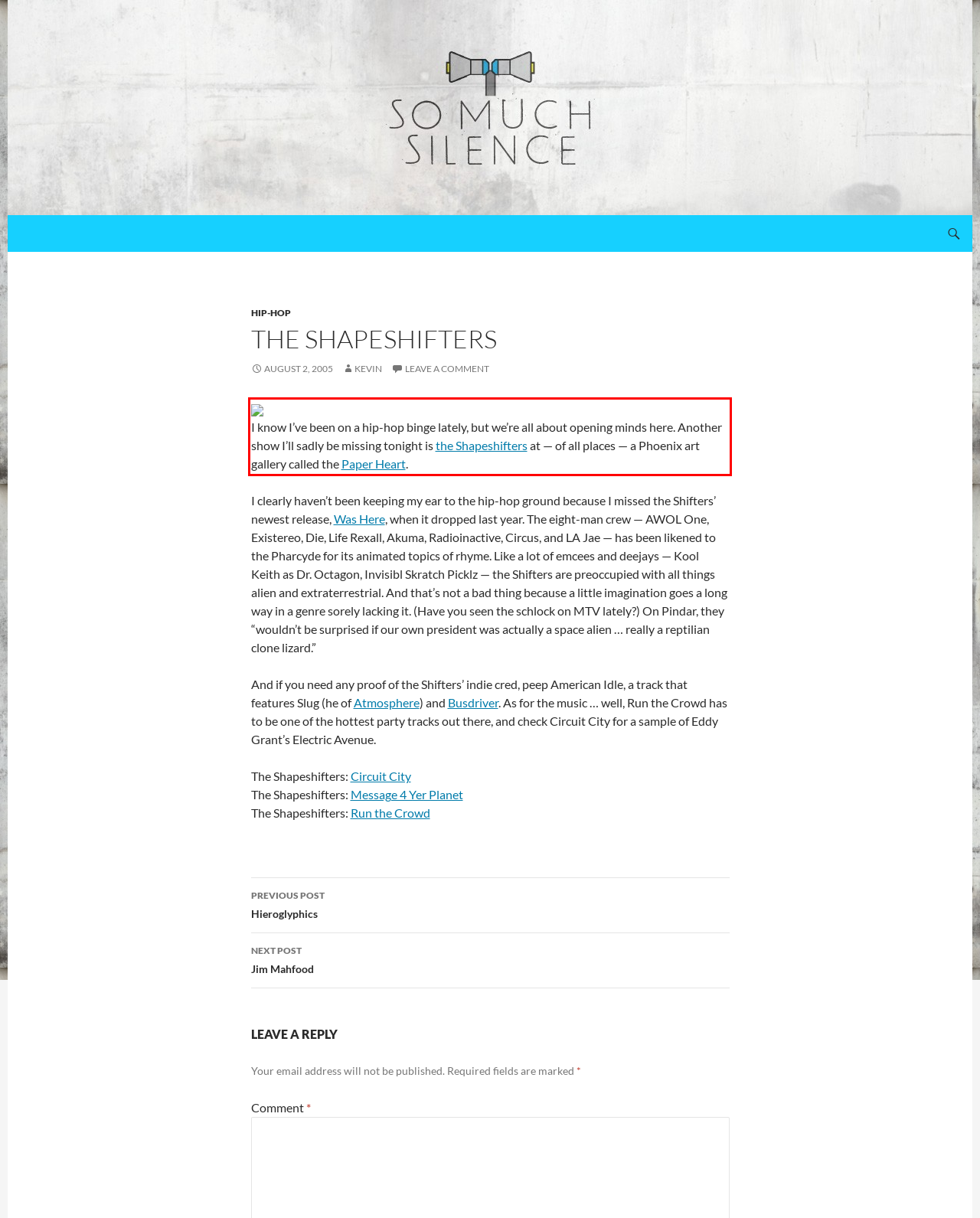Please use OCR to extract the text content from the red bounding box in the provided webpage screenshot.

I know I’ve been on a hip-hop binge lately, but we’re all about opening minds here. Another show I’ll sadly be missing tonight is the Shapeshifters at — of all places — a Phoenix art gallery called the Paper Heart.